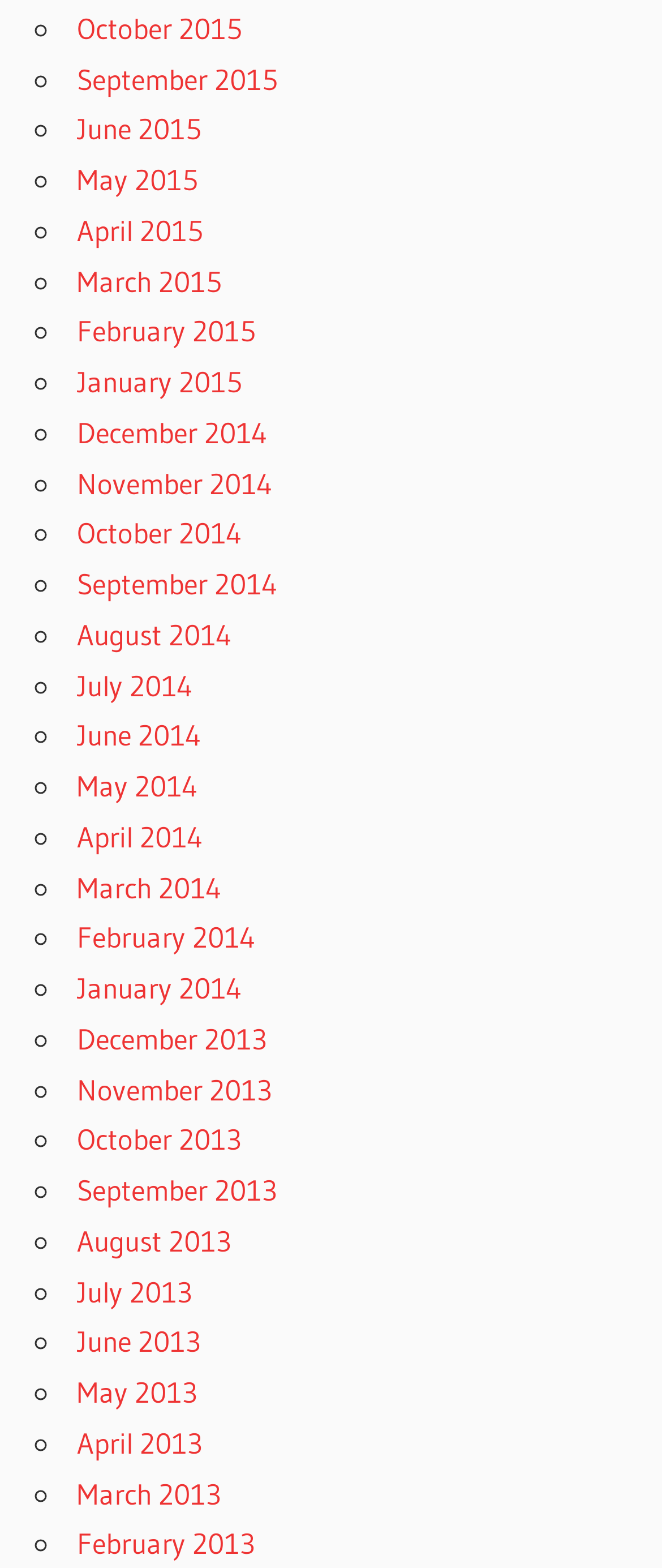Give the bounding box coordinates for the element described as: "Classifieds".

None